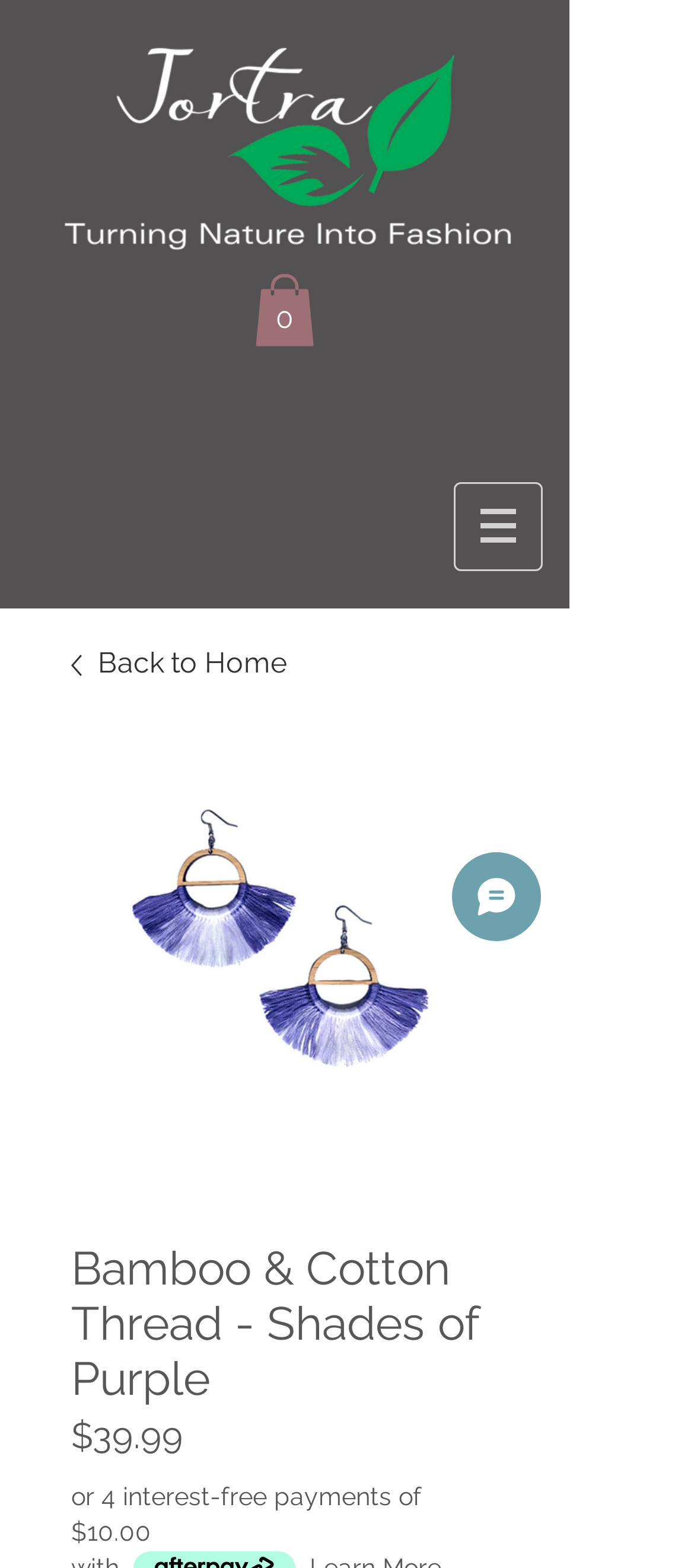Locate and generate the text content of the webpage's heading.

Bamboo & Cotton Thread - Shades of Purple